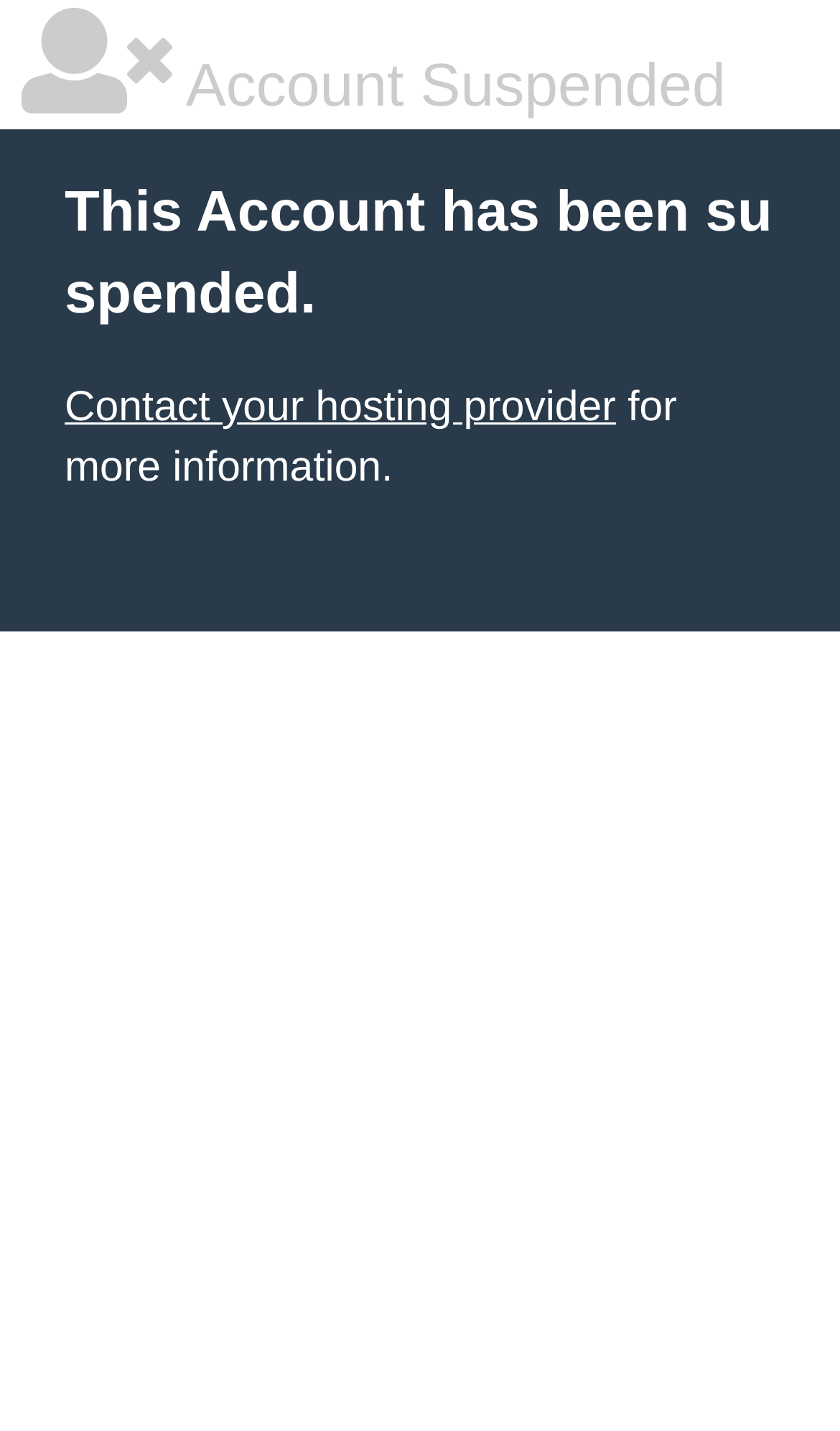Mark the bounding box of the element that matches the following description: "Contact your hosting provider".

[0.077, 0.268, 0.733, 0.301]